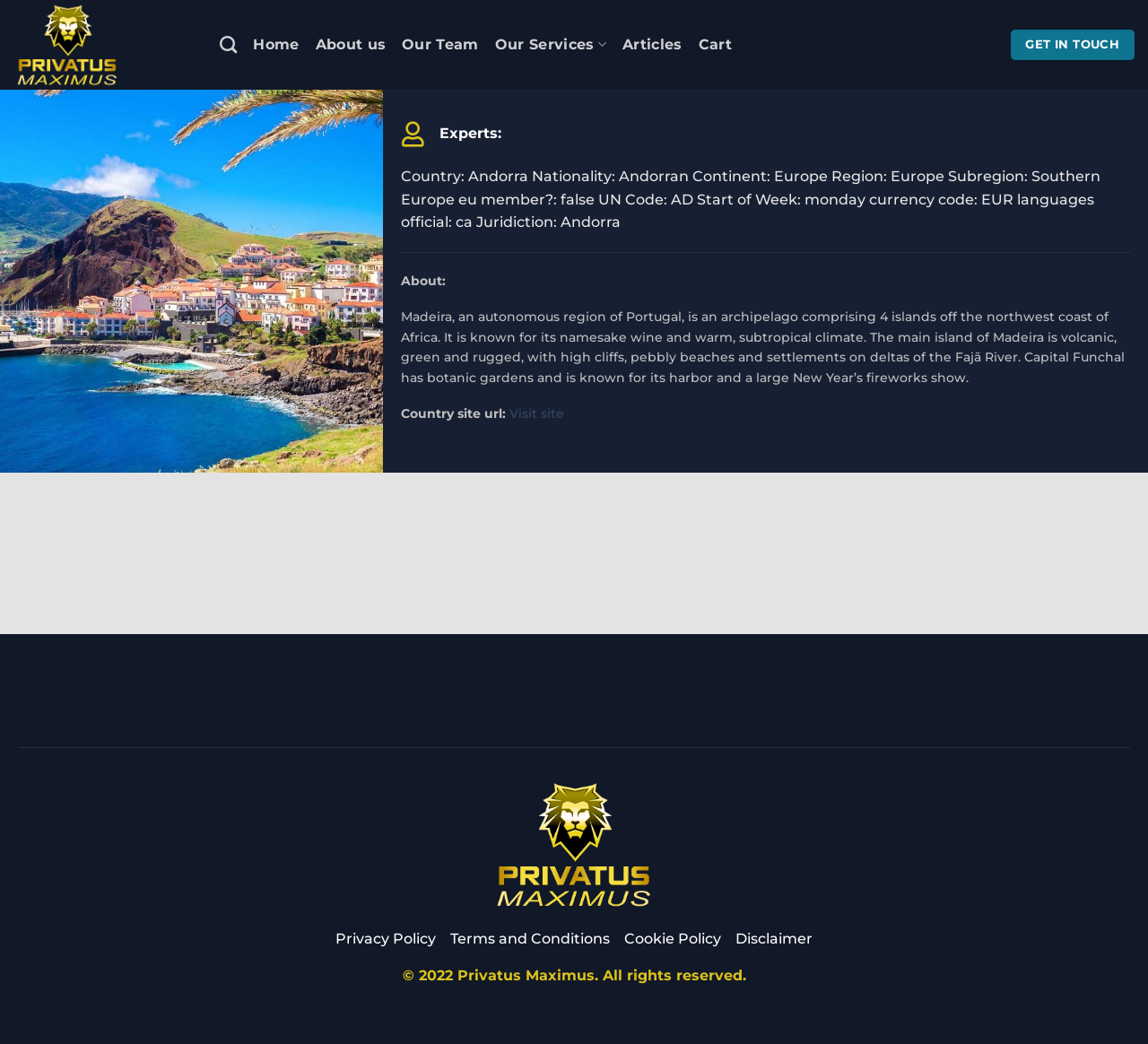Please locate the bounding box coordinates of the element that should be clicked to achieve the given instruction: "Visit the 'About us' page".

[0.275, 0.023, 0.336, 0.063]